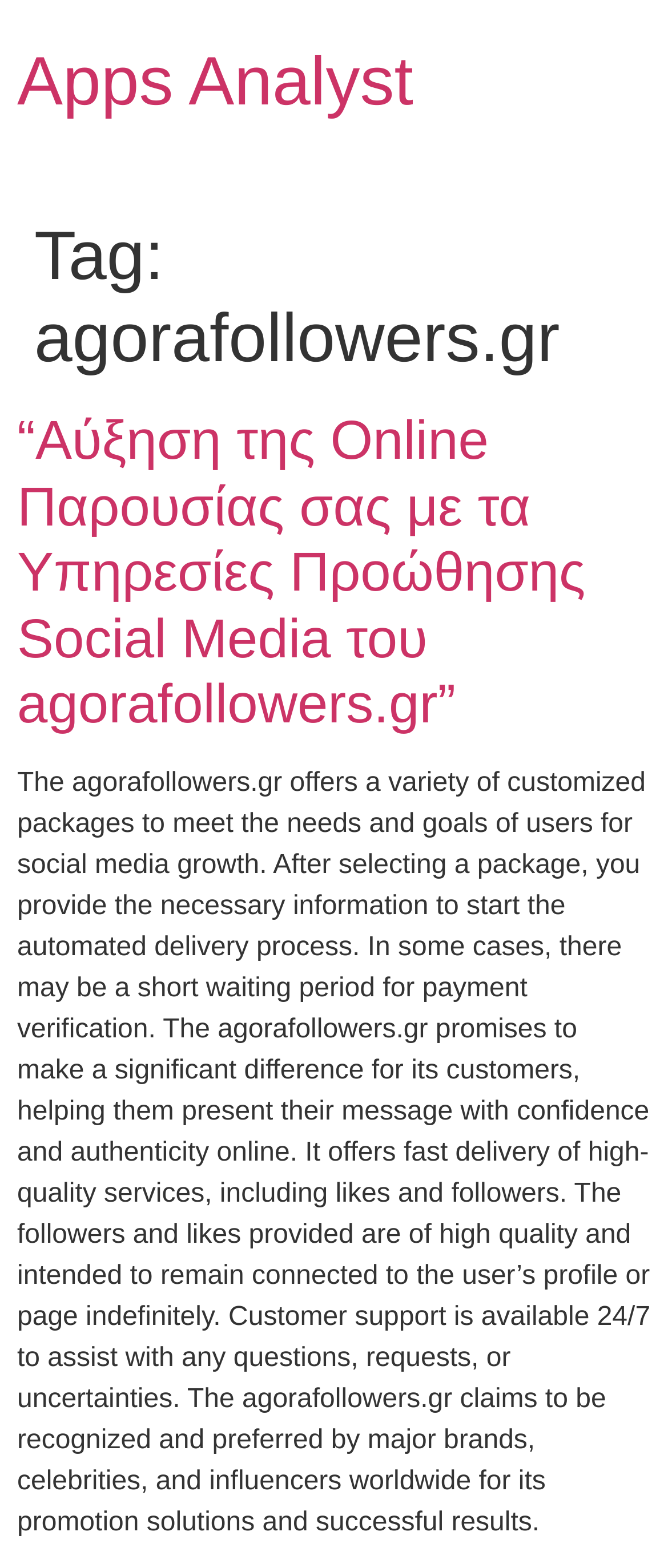Please answer the following question as detailed as possible based on the image: 
What is the quality of followers and likes provided?

The article states that the followers and likes provided by agorafollowers.gr are of high quality and intended to remain connected to the user’s profile or page indefinitely.